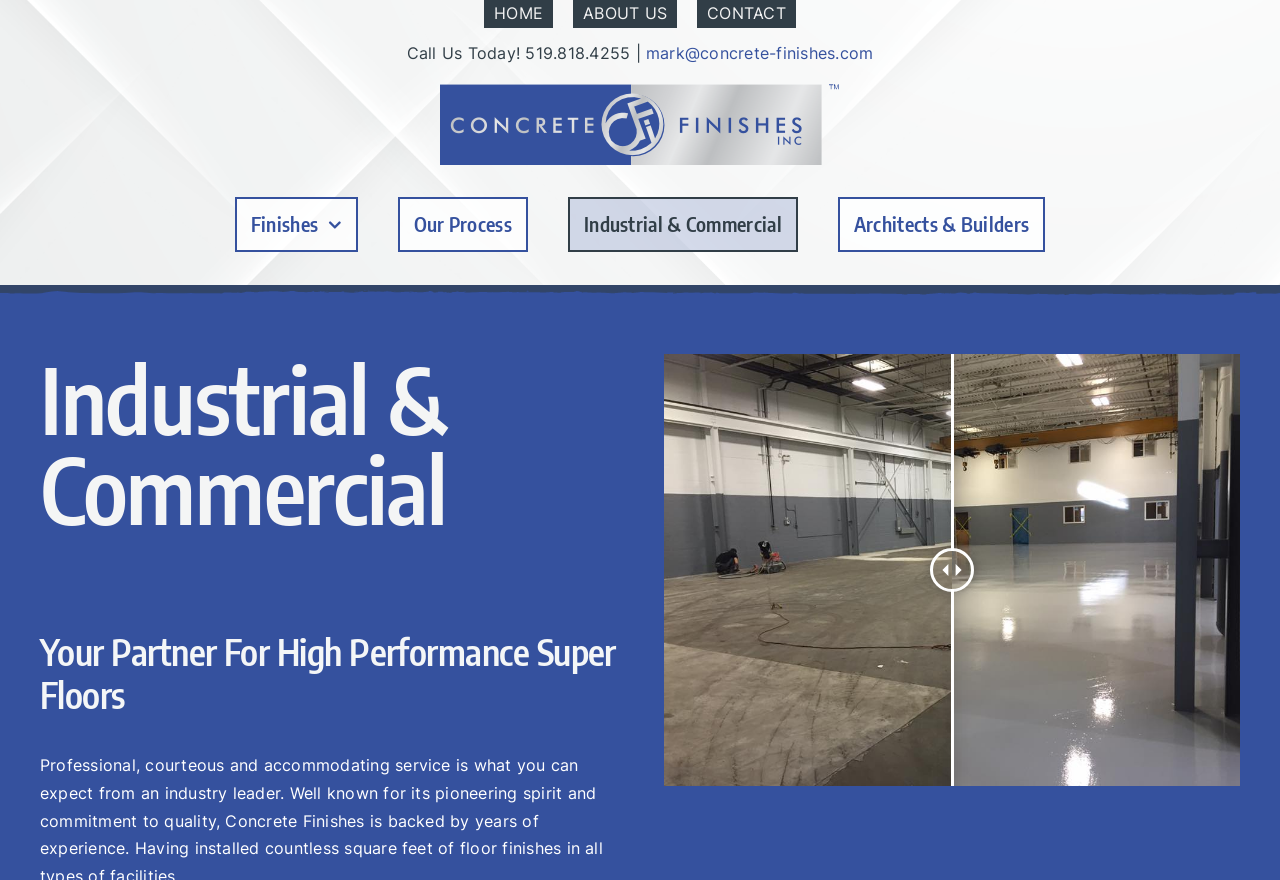Provide the bounding box for the UI element matching this description: "About Us".

[0.448, 0.0, 0.529, 0.031]